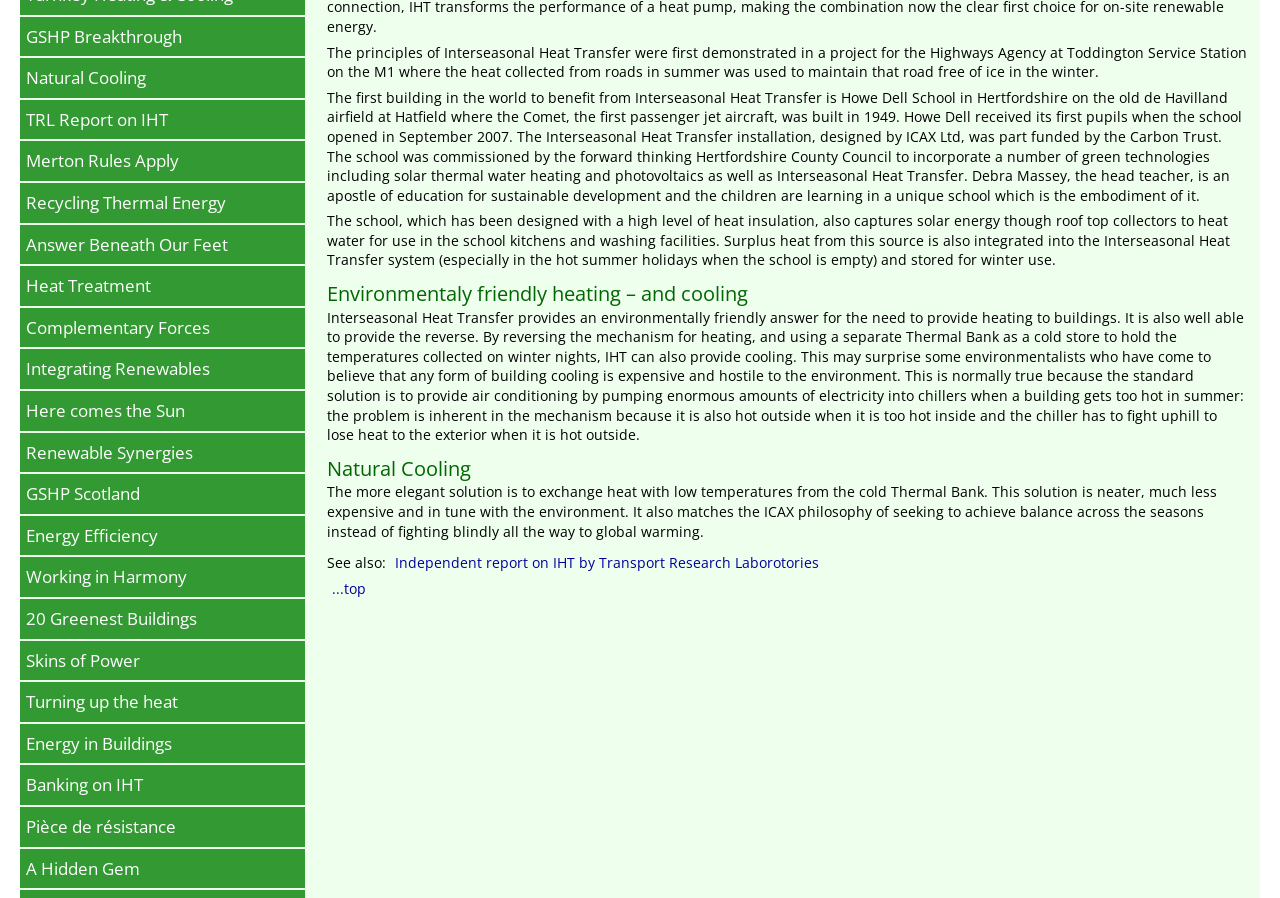What is Interseasonal Heat Transfer?
Please use the image to provide an in-depth answer to the question.

Based on the webpage content, Interseasonal Heat Transfer is a technology that provides environmentally friendly heating and cooling solutions. It is mentioned in the heading 'Environmentally friendly heating – and cooling' and is described as a mechanism that can provide both heating and cooling to buildings in a sustainable way.